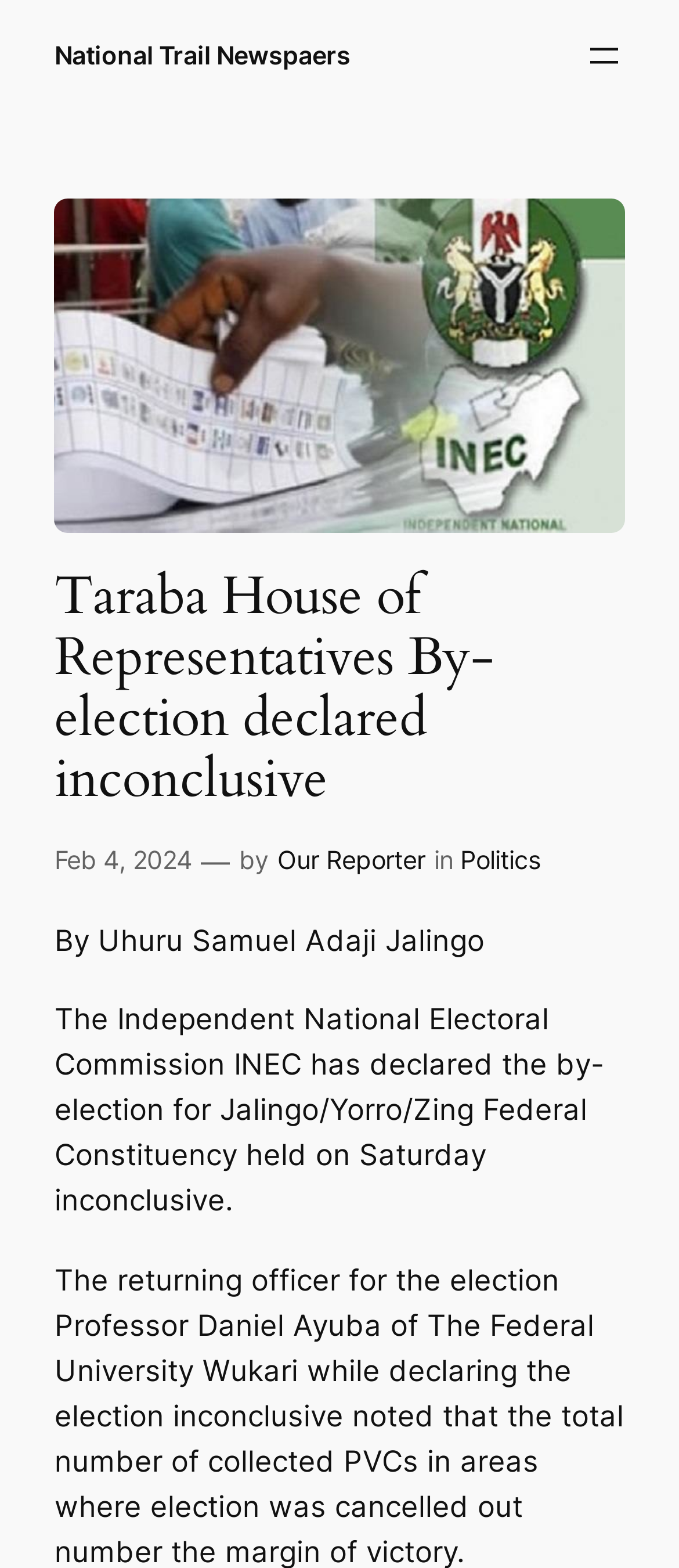From the details in the image, provide a thorough response to the question: What is the date of the by-election?

I found the date of the by-election by reading the text 'The Independent National Electoral Commission INEC has declared the by-election for Jalingo/Yorro/Zing Federal Constituency held on Saturday inconclusive.' which is located in the main content of the article.